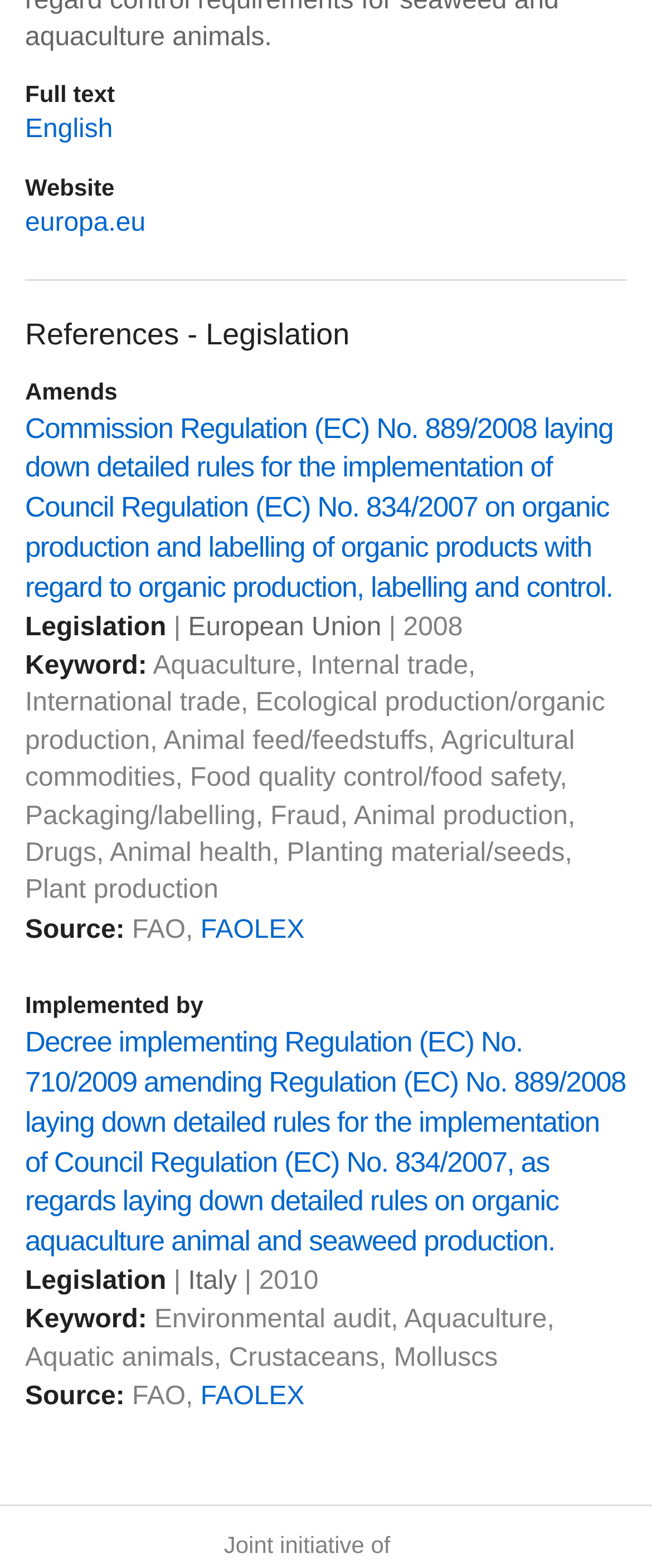What is the purpose of the 'References - Legislation' section?
Using the image as a reference, give an elaborate response to the question.

The 'References - Legislation' section appears to be a collection of legislation references related to organic production and labelling of organic products, with links to specific regulations and decrees.